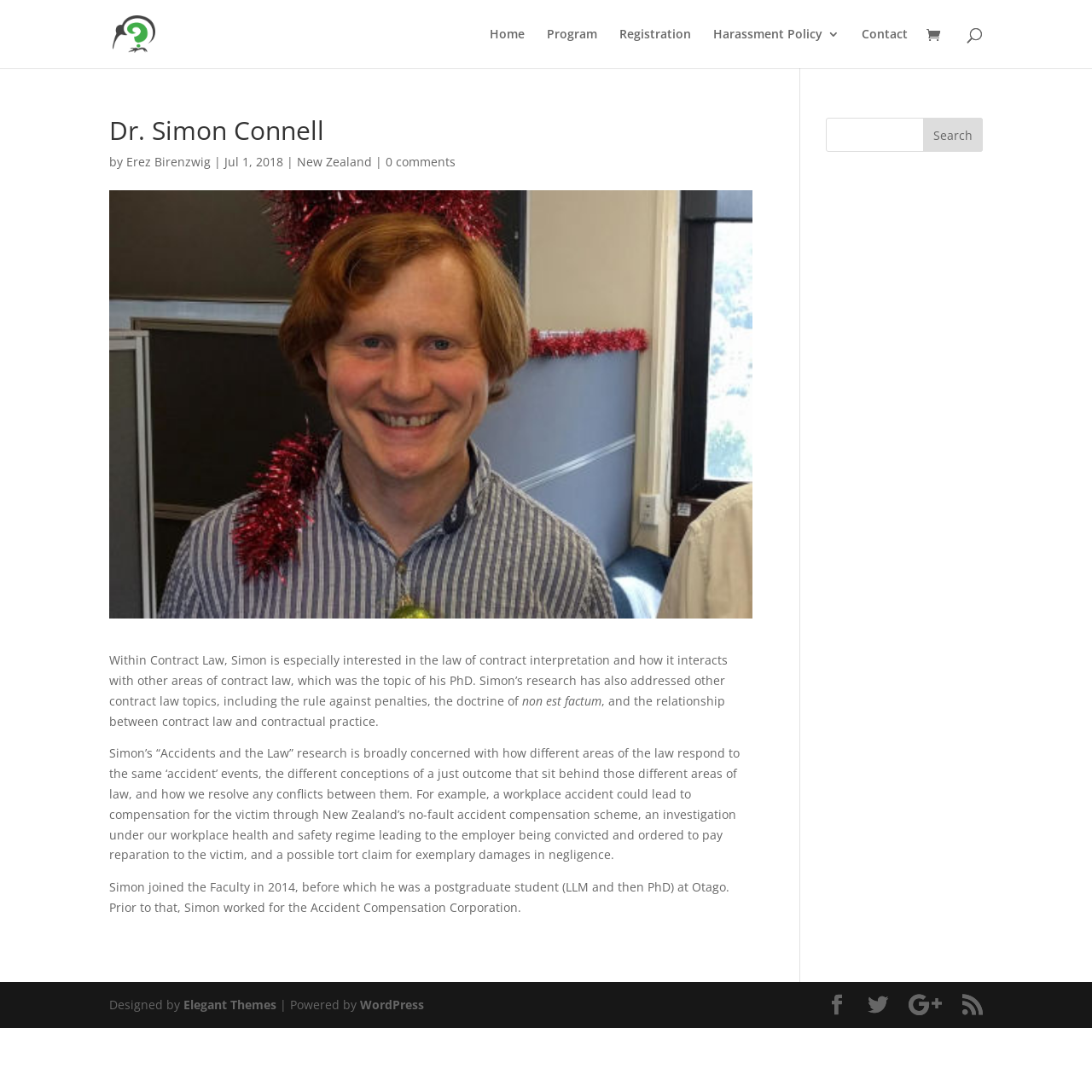Can you specify the bounding box coordinates for the region that should be clicked to fulfill this instruction: "contact us".

[0.789, 0.026, 0.831, 0.062]